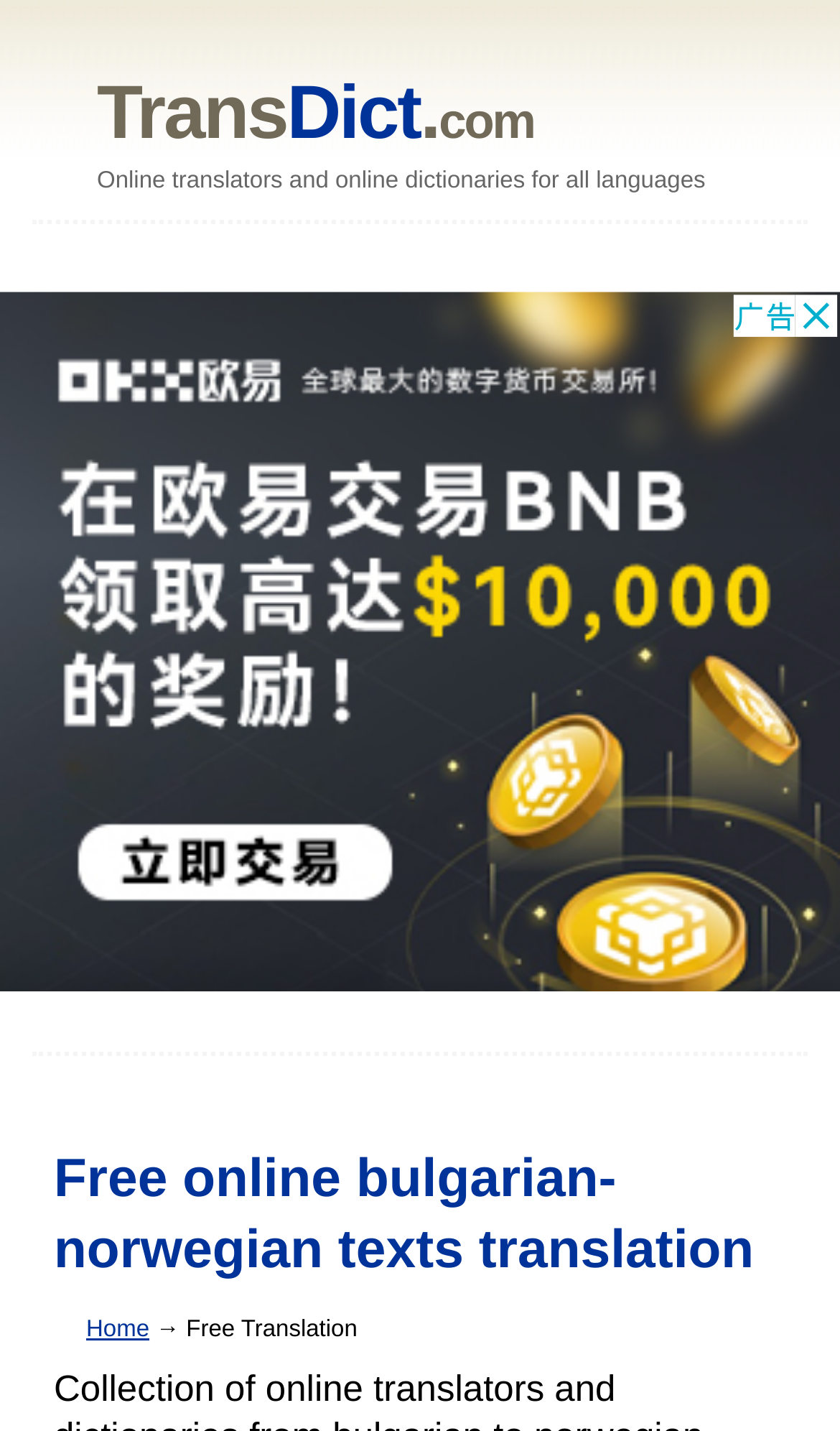Refer to the image and provide an in-depth answer to the question: 
What is the language pair supported by this website?

The webpage's heading and meta description explicitly state that the website provides translation and dictionary services from Bulgarian to Norwegian, indicating that this is the primary language pair supported by the website.